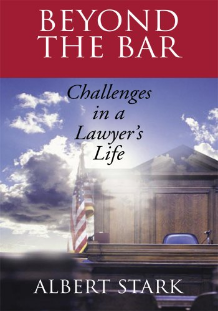Using the elements shown in the image, answer the question comprehensively: What is the author's name?

The author's name, 'ALBERT STARK', is featured at the bottom of the book cover, grounding the cover with the personal touch of the author.